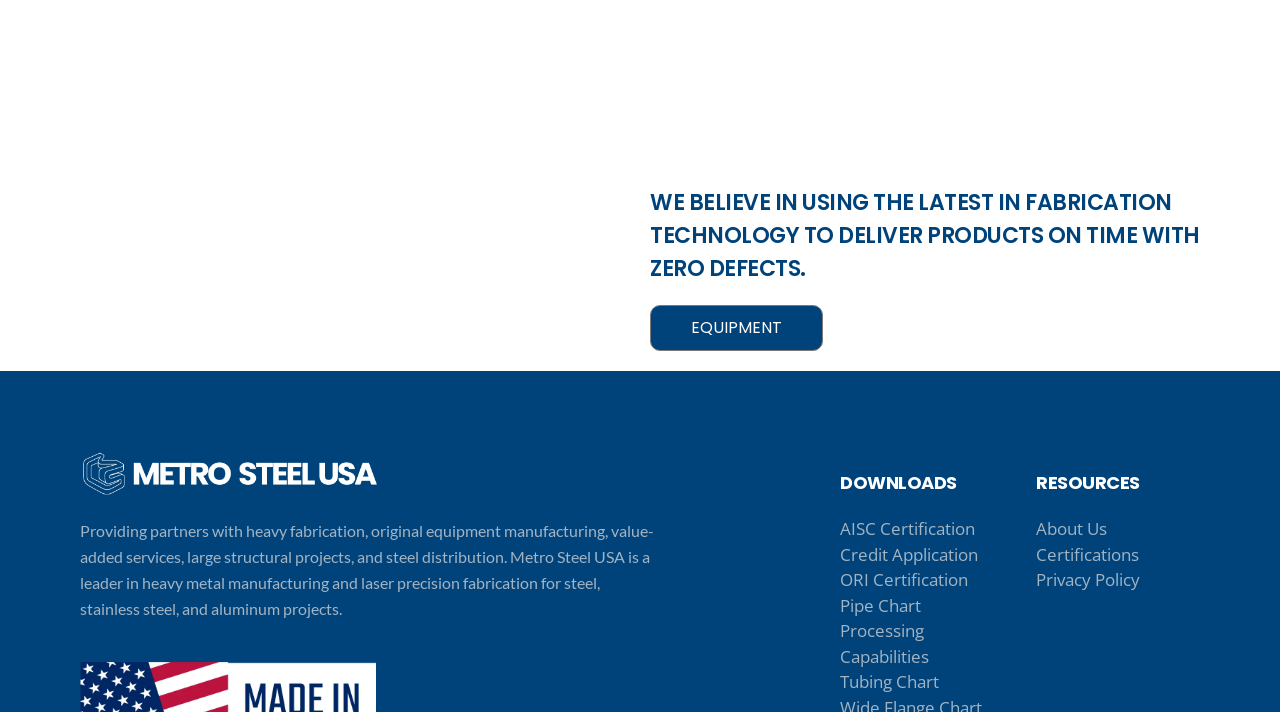Please identify the bounding box coordinates of the region to click in order to complete the task: "View the MetroSteelUSA Logo". The coordinates must be four float numbers between 0 and 1, specified as [left, top, right, bottom].

[0.062, 0.631, 0.297, 0.7]